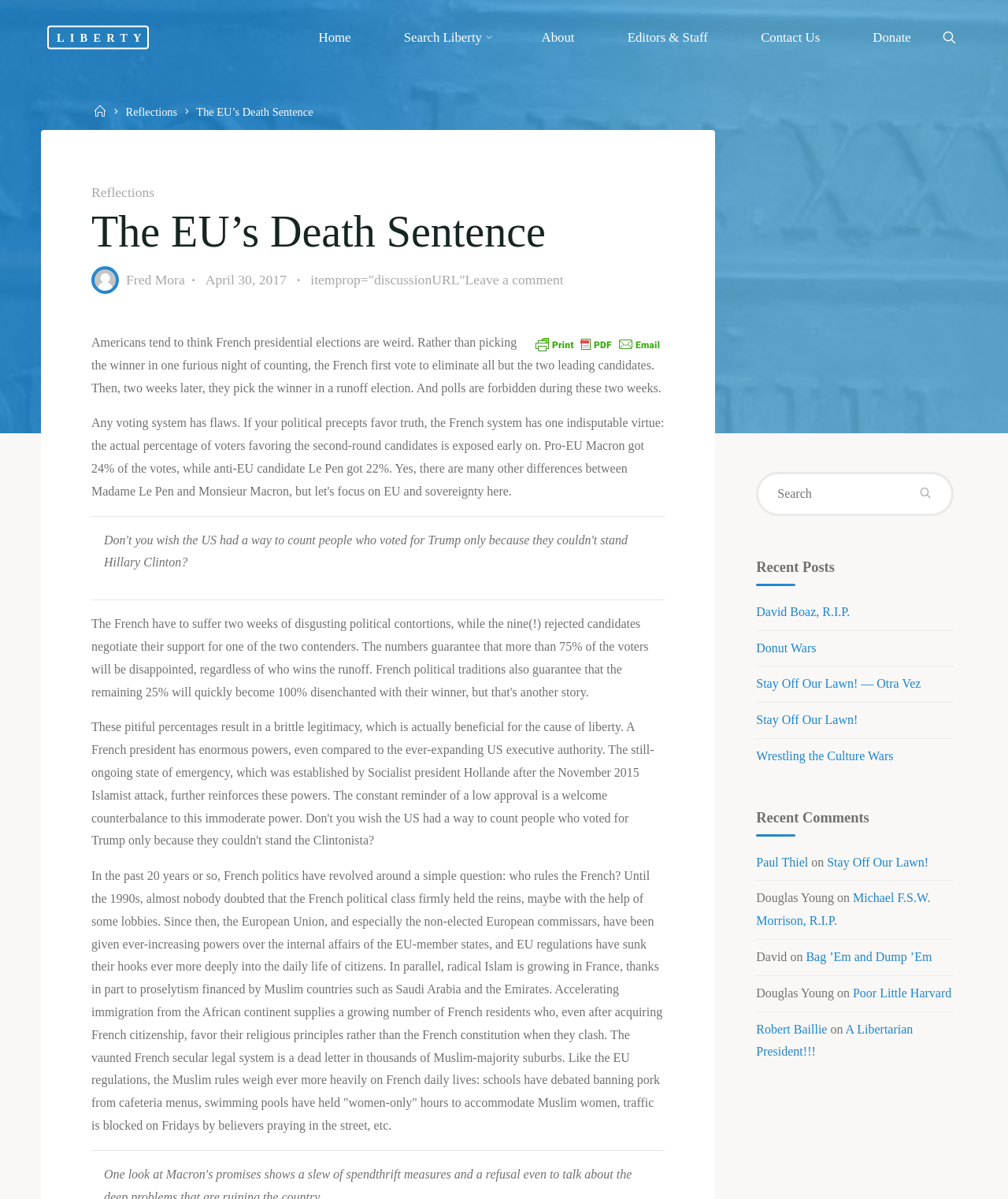Please give the bounding box coordinates of the area that should be clicked to fulfill the following instruction: "Leave a comment". The coordinates should be in the format of four float numbers from 0 to 1, i.e., [left, top, right, bottom].

[0.461, 0.226, 0.559, 0.24]